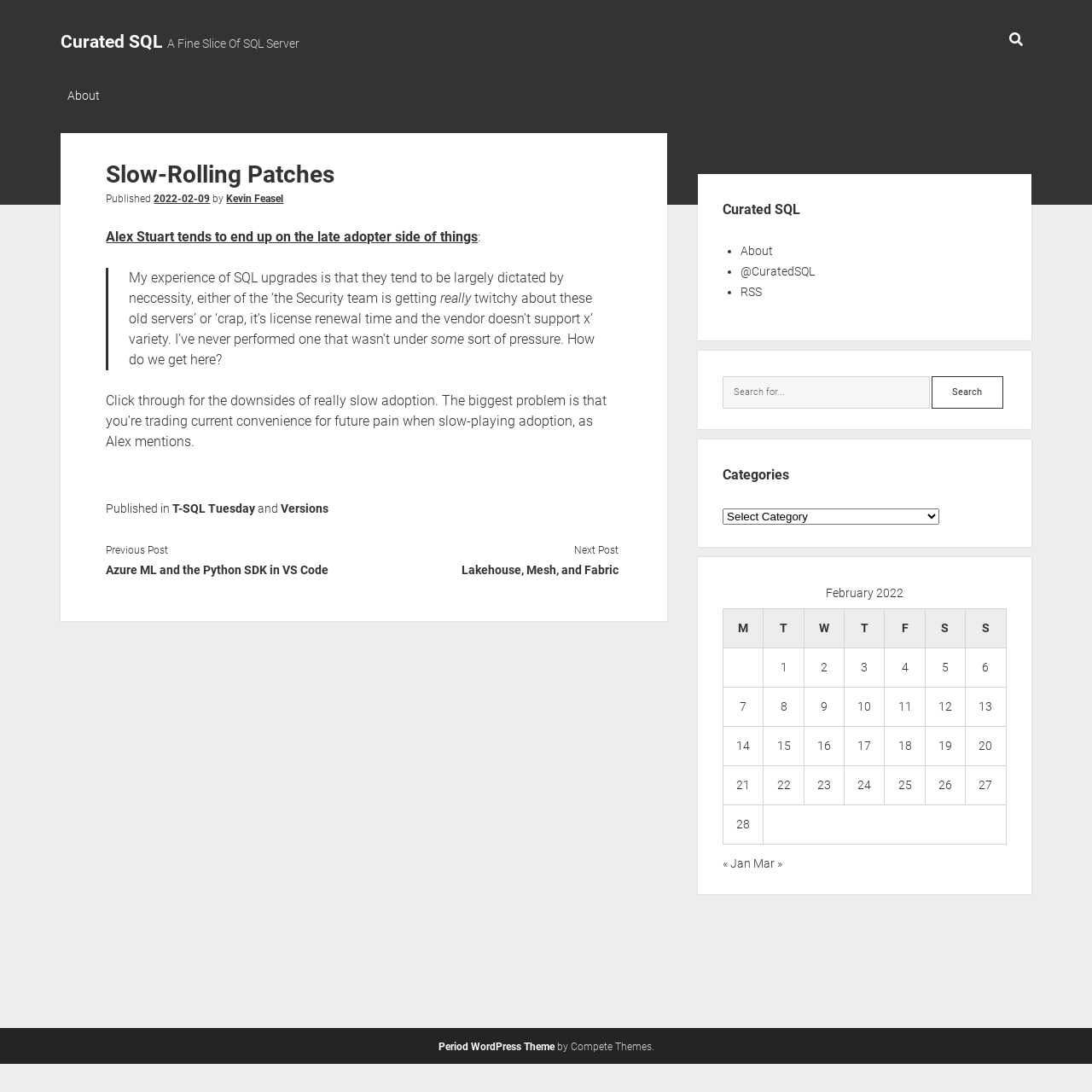What is the name of the author of the latest article?
Based on the image, give a one-word or short phrase answer.

Kevin Feasel